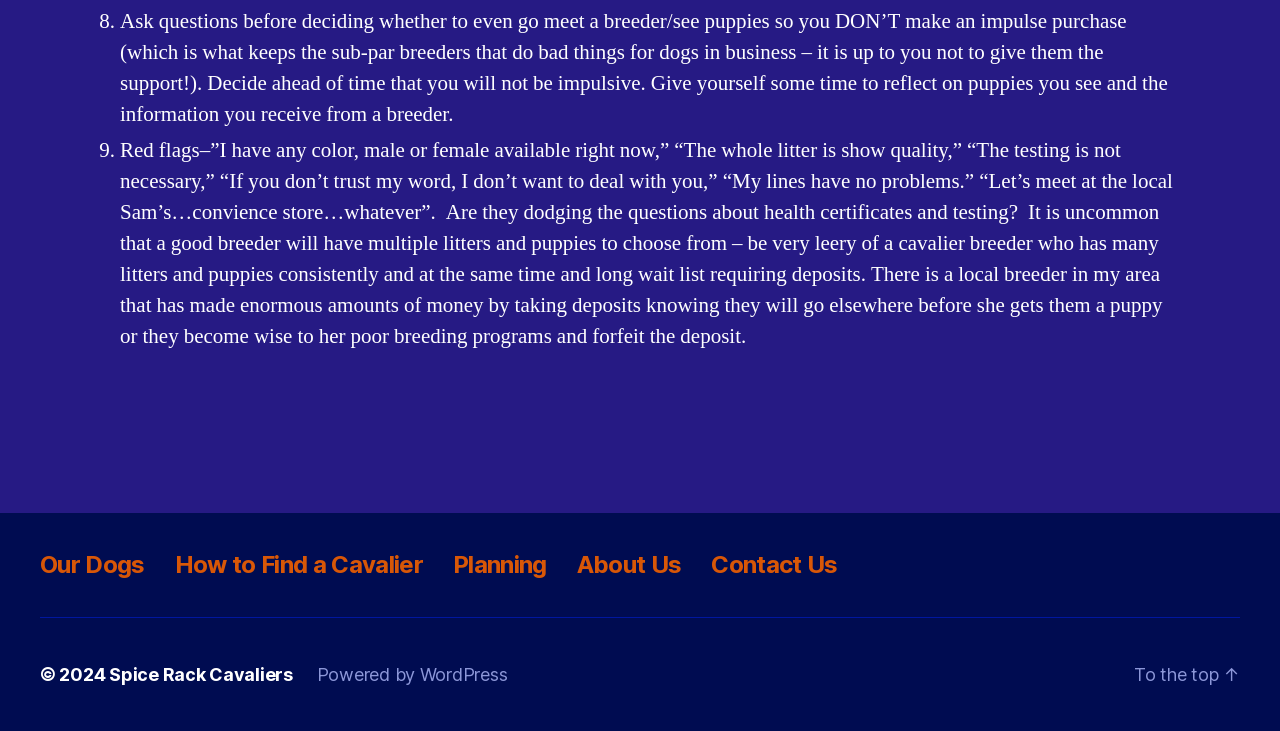Using the webpage screenshot, locate the HTML element that fits the following description and provide its bounding box: "Planning".

[0.354, 0.752, 0.427, 0.792]